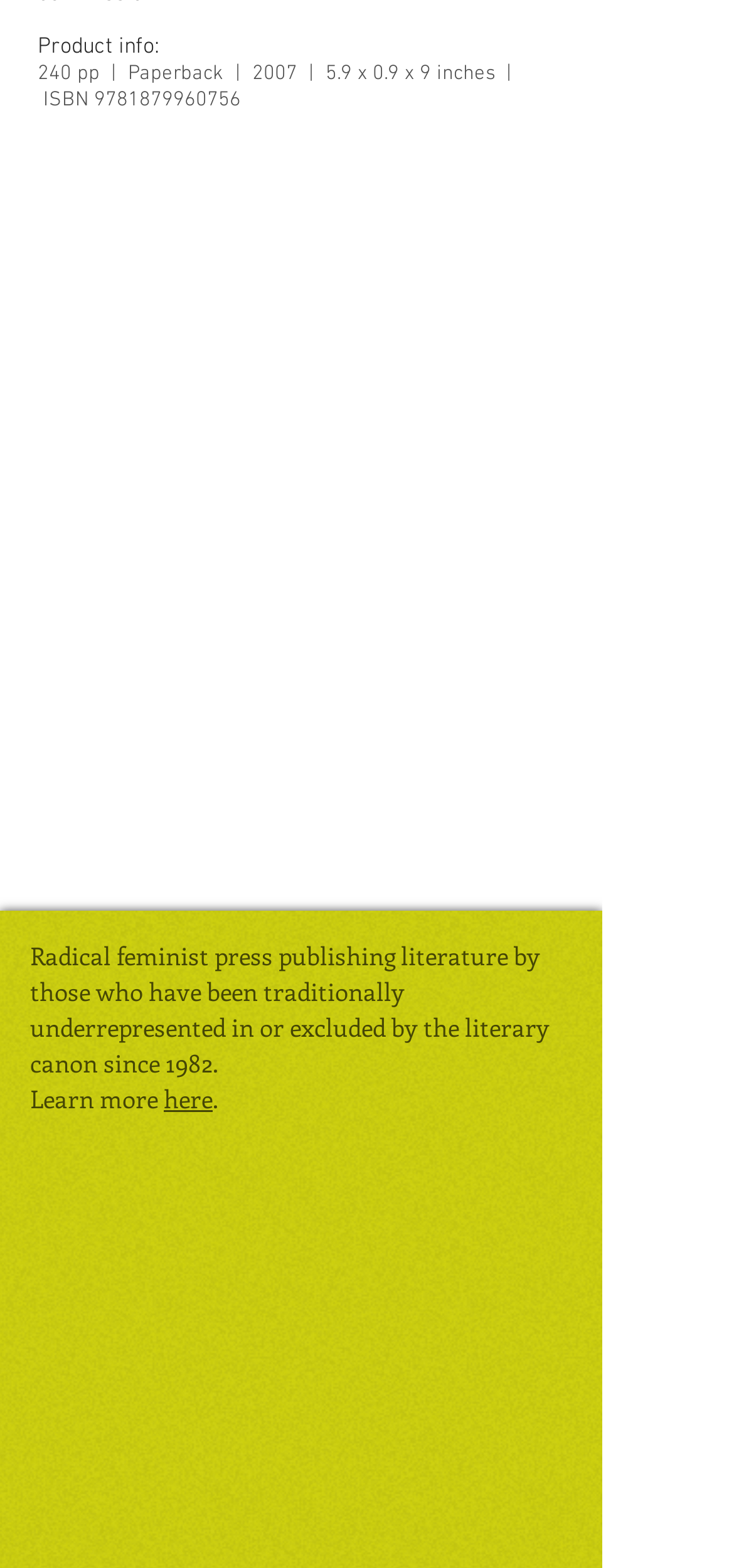Given the description 9781879960756, predict the bounding box coordinates of the UI element. Ensure the coordinates are in the format (top-left x, top-left y, bottom-right x, bottom-right y) and all values are between 0 and 1.

[0.128, 0.056, 0.328, 0.072]